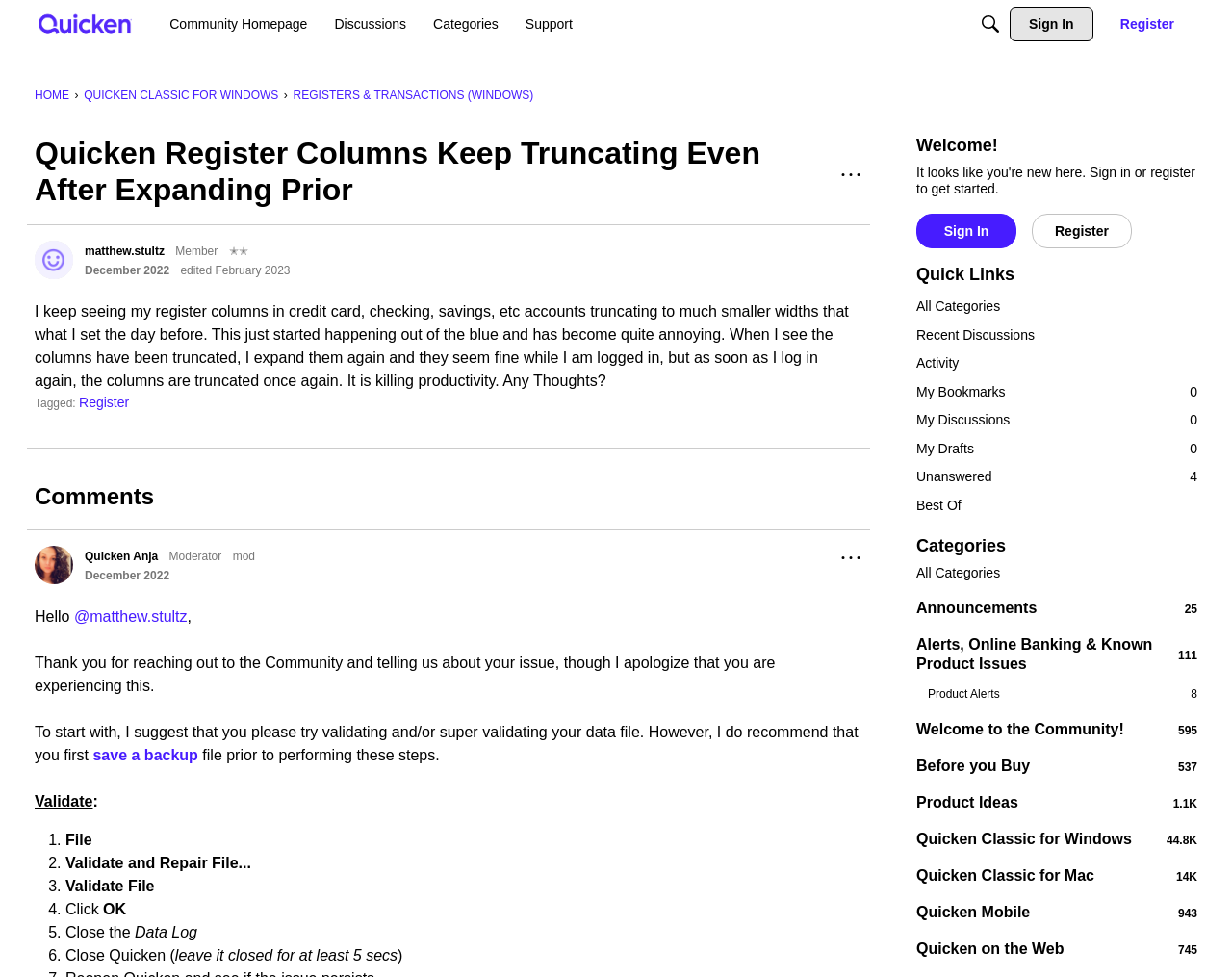Extract the main title from the webpage and generate its text.

Quicken Register Columns Keep Truncating Even After Expanding Prior